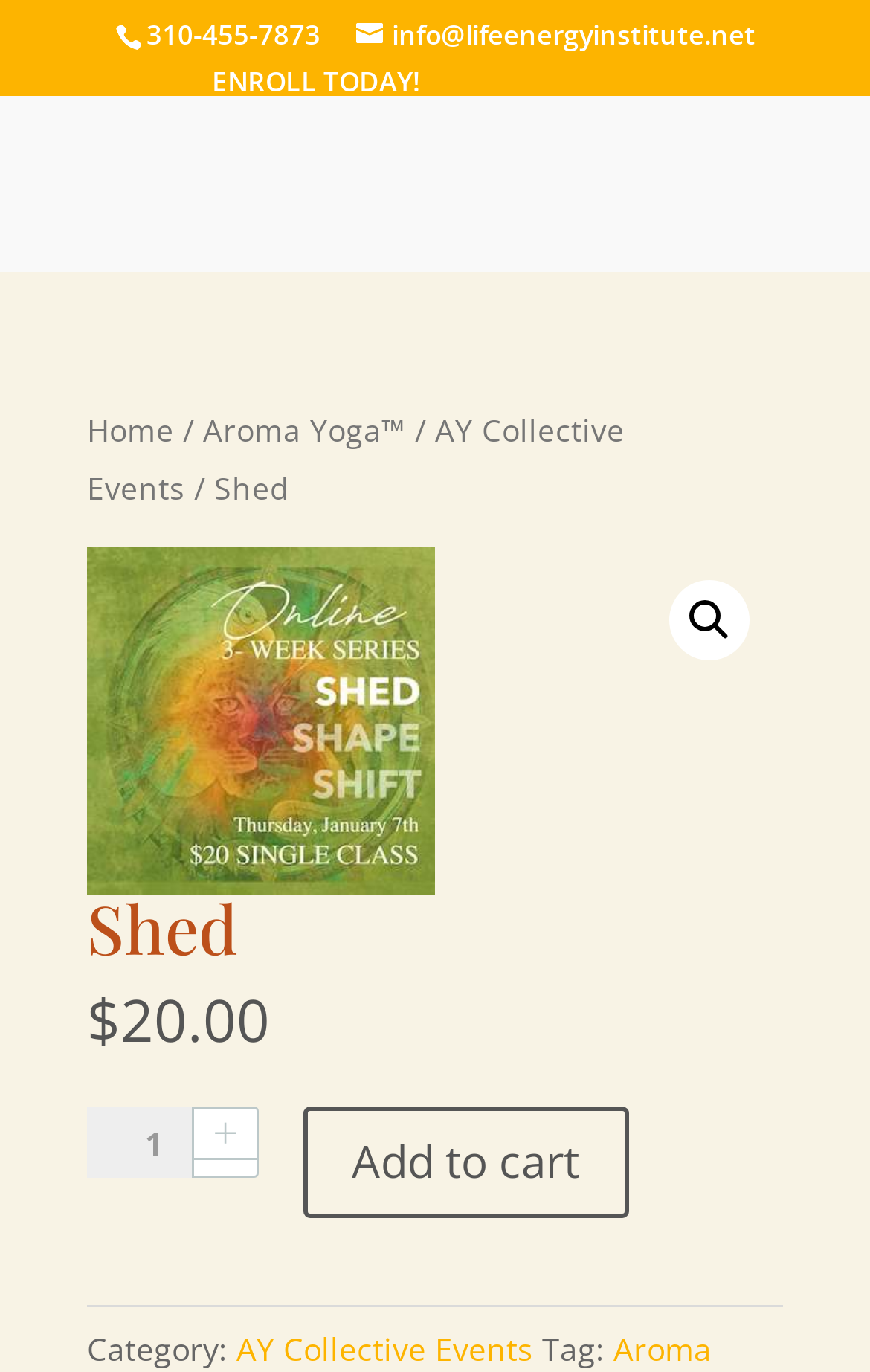Answer the question with a brief word or phrase:
What is the function of the '-' button?

Decrease product quantity